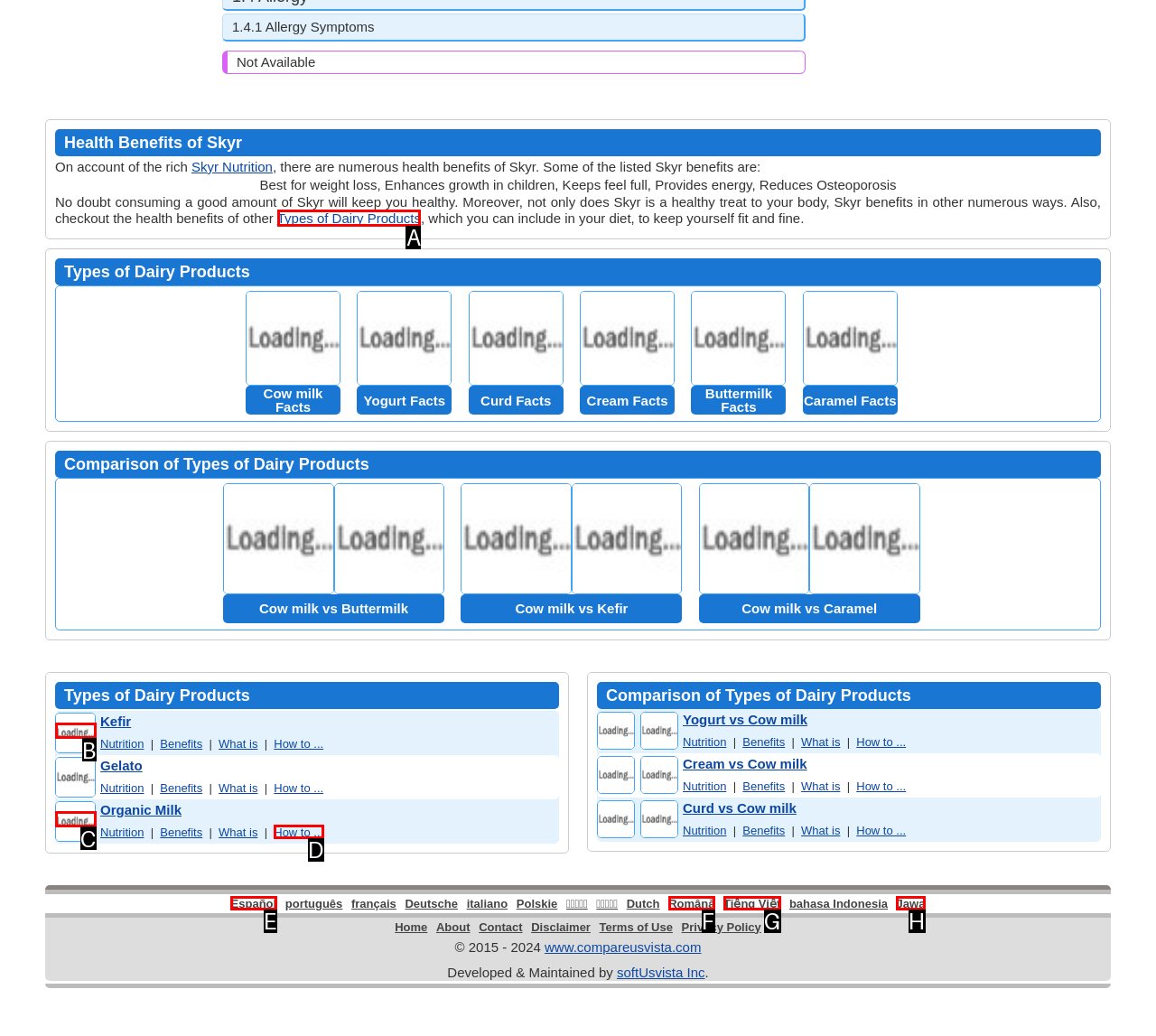Provide the letter of the HTML element that you need to click on to perform the task: Check out the health benefits of other Types of Dairy Products.
Answer with the letter corresponding to the correct option.

A